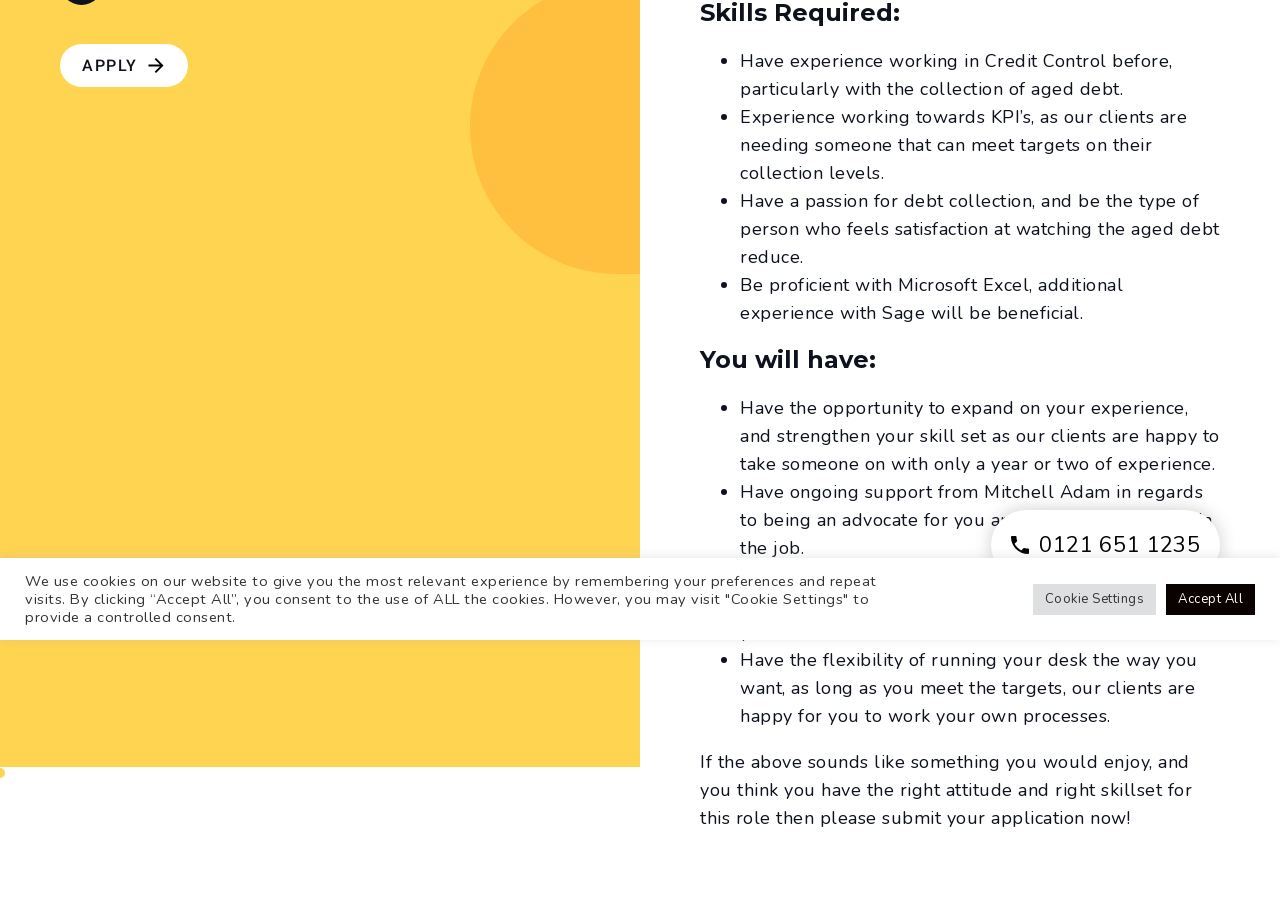Identify the bounding box for the given UI element using the description provided. Coordinates should be in the format (top-left x, top-left y, bottom-right x, bottom-right y) and must be between 0 and 1. Here is the description: Accept All

[0.911, 0.648, 0.98, 0.683]